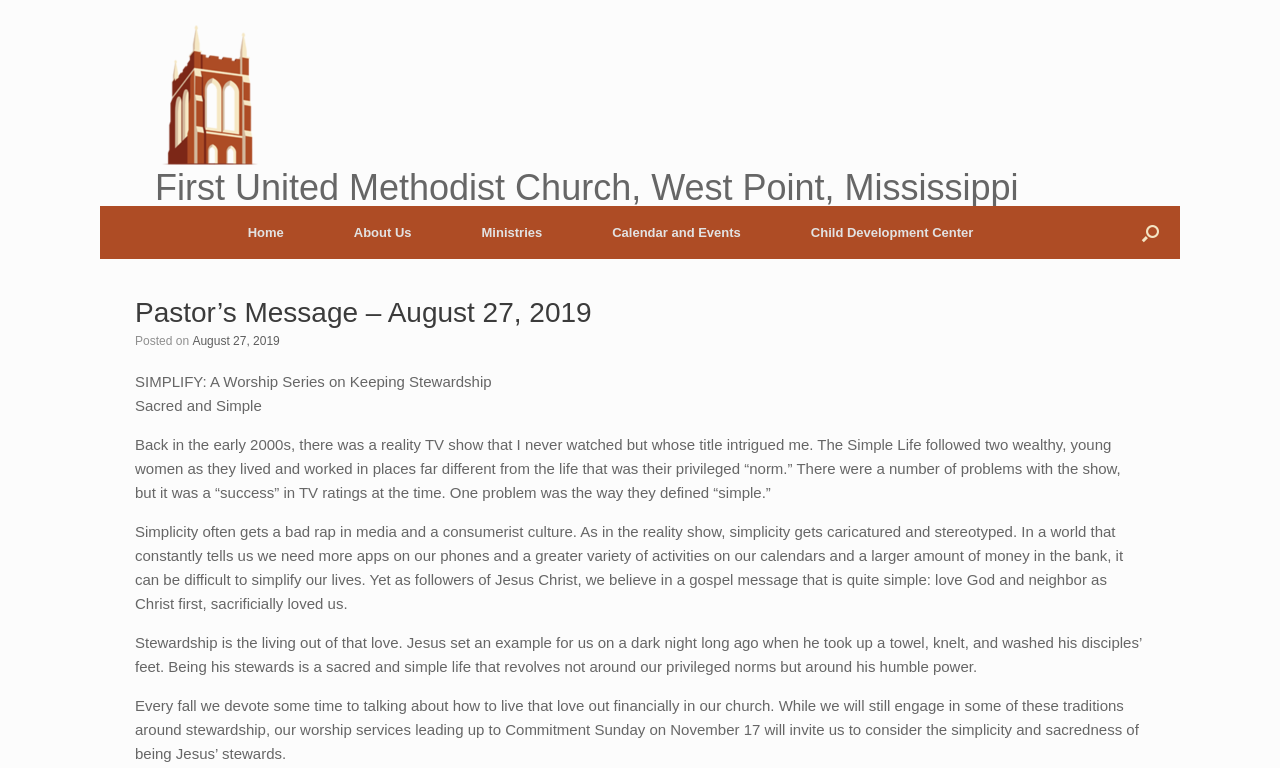Provide the bounding box coordinates for the UI element that is described by this text: "About Us". The coordinates should be in the form of four float numbers between 0 and 1: [left, top, right, bottom].

[0.249, 0.268, 0.349, 0.337]